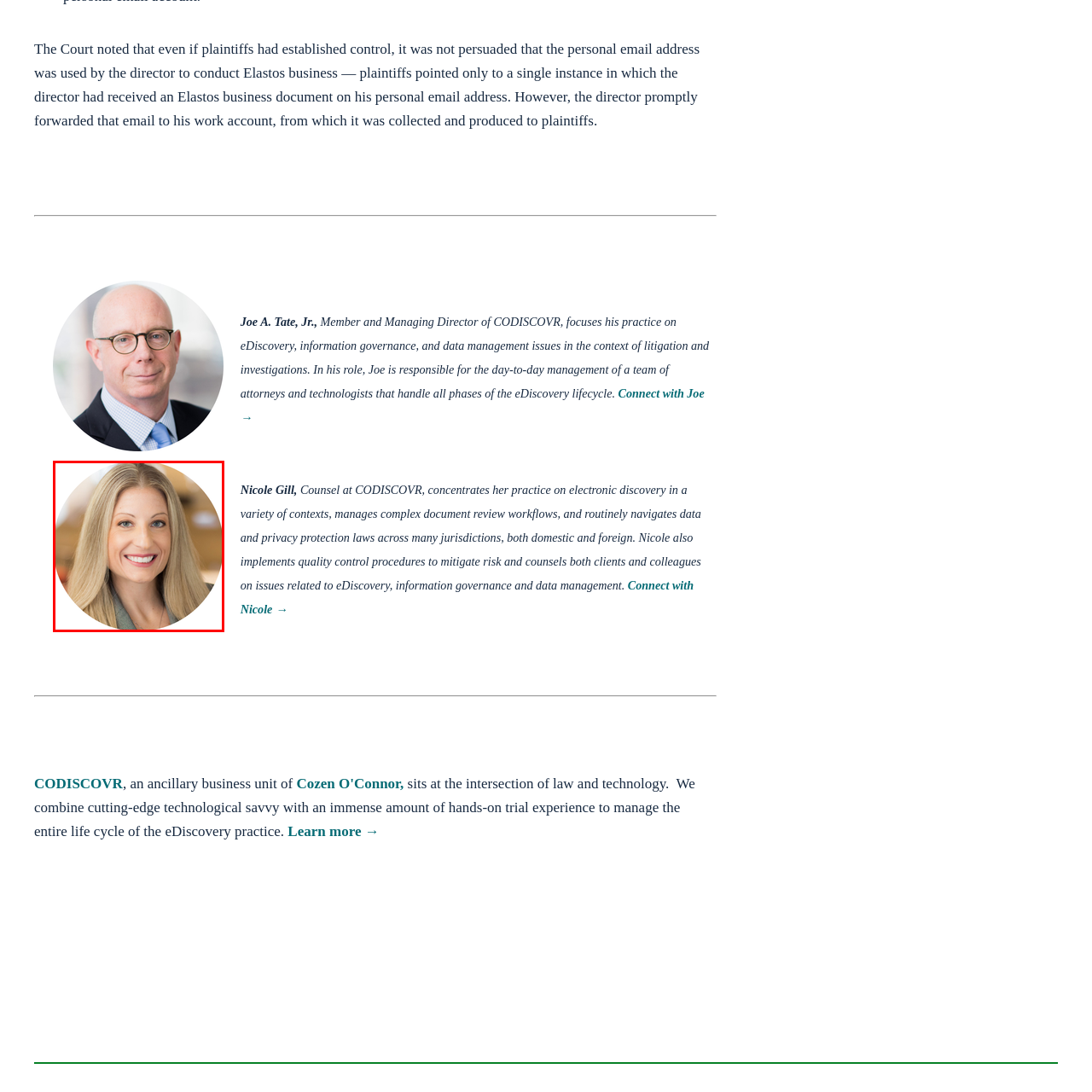Refer to the image enclosed in the red bounding box, then answer the following question in a single word or phrase: What is Nicole Gill's approach to her practice?

Approachable